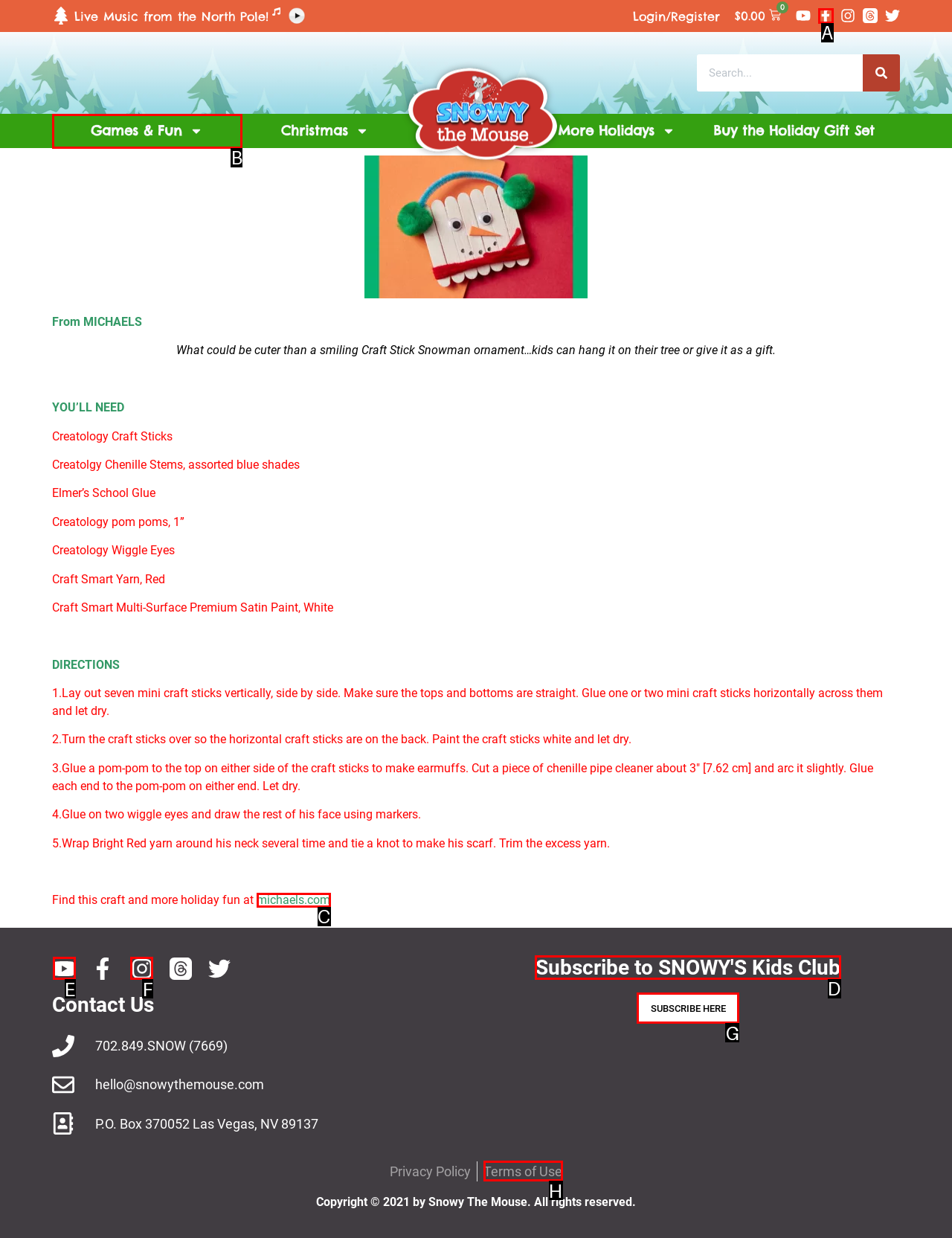Tell me which one HTML element I should click to complete the following instruction: Subscribe to SNOWY'S Kids Club
Answer with the option's letter from the given choices directly.

D